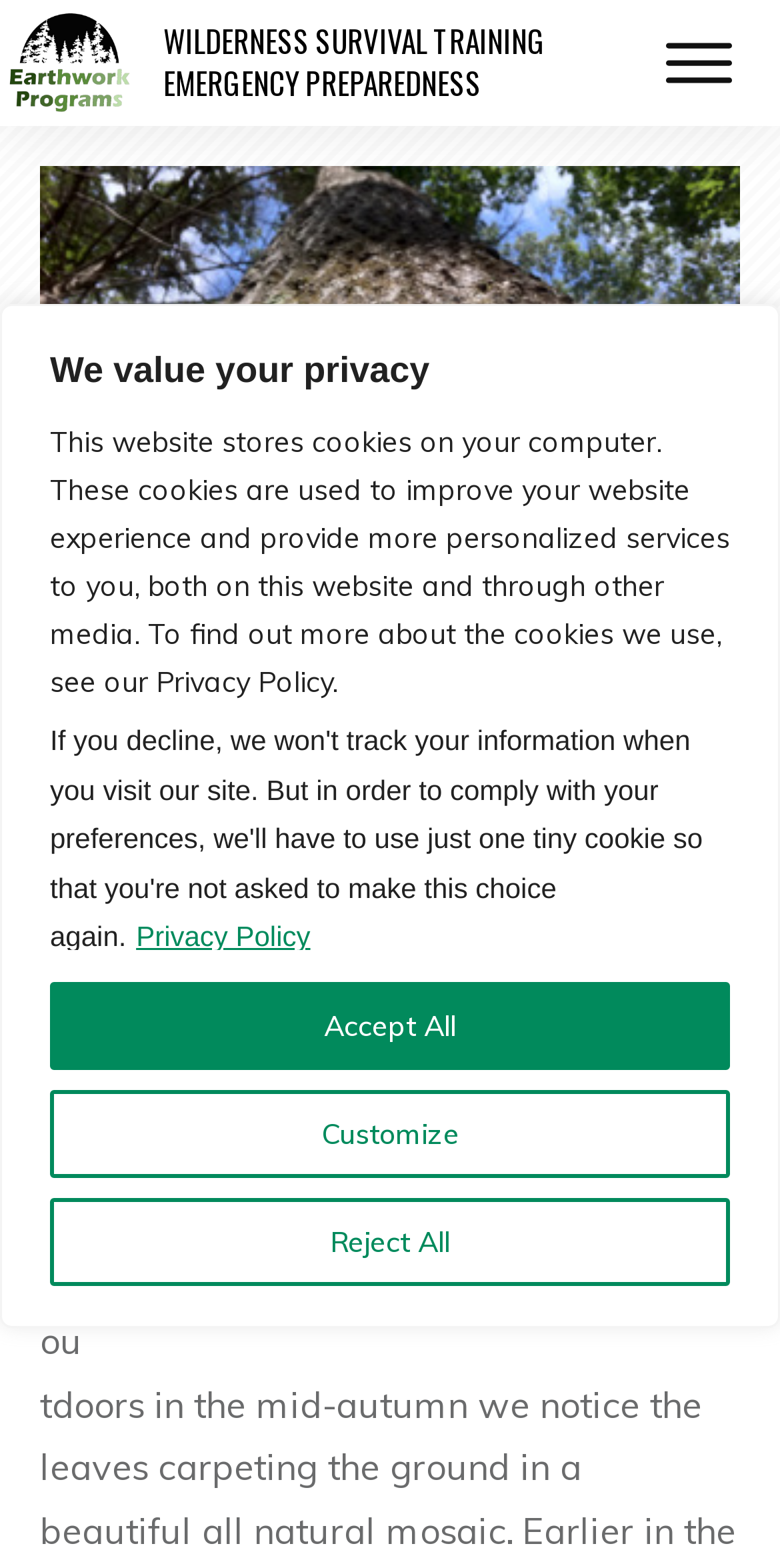What is the title of the article on this webpage?
Answer the question with a detailed and thorough explanation.

I found a heading element with the text 'Free Food Falling from the Sky…Acorns!' which is likely the title of the article on this webpage.